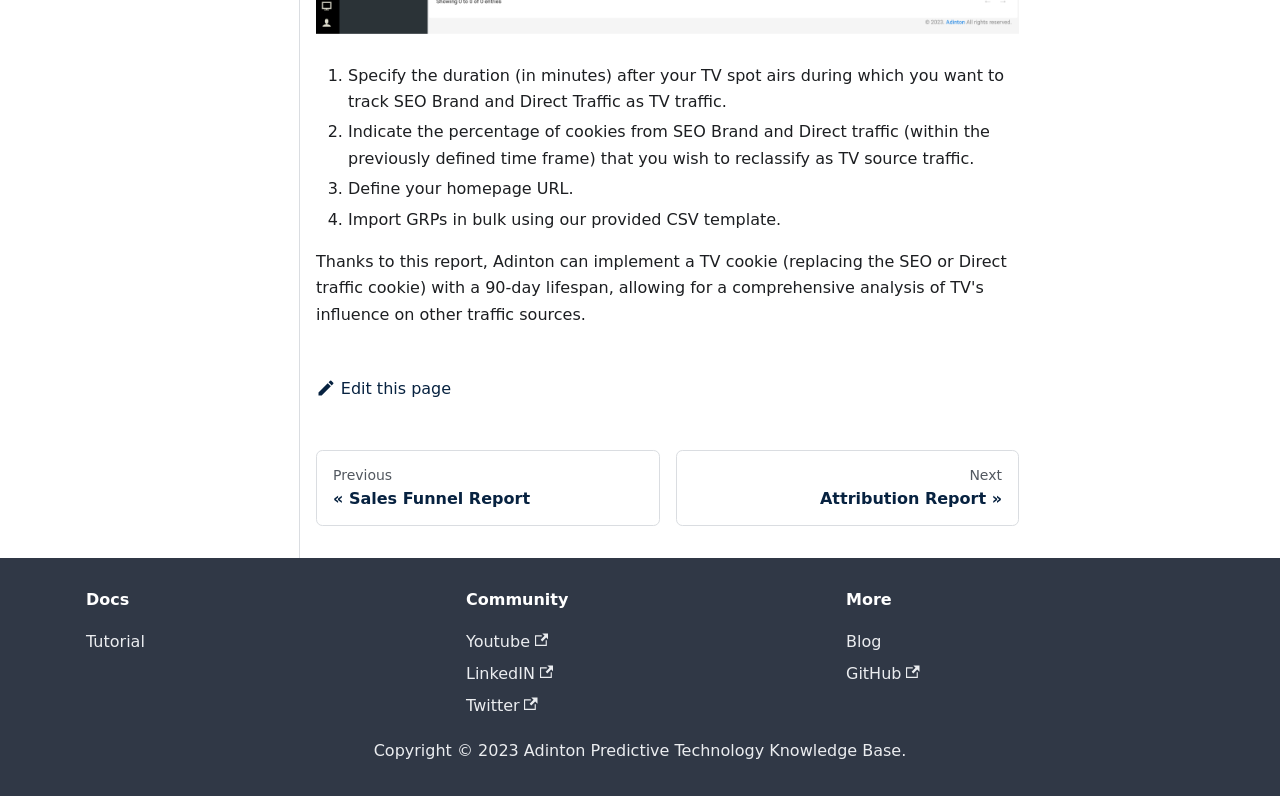Please mark the clickable region by giving the bounding box coordinates needed to complete this instruction: "Go to next page".

[0.528, 0.566, 0.796, 0.661]